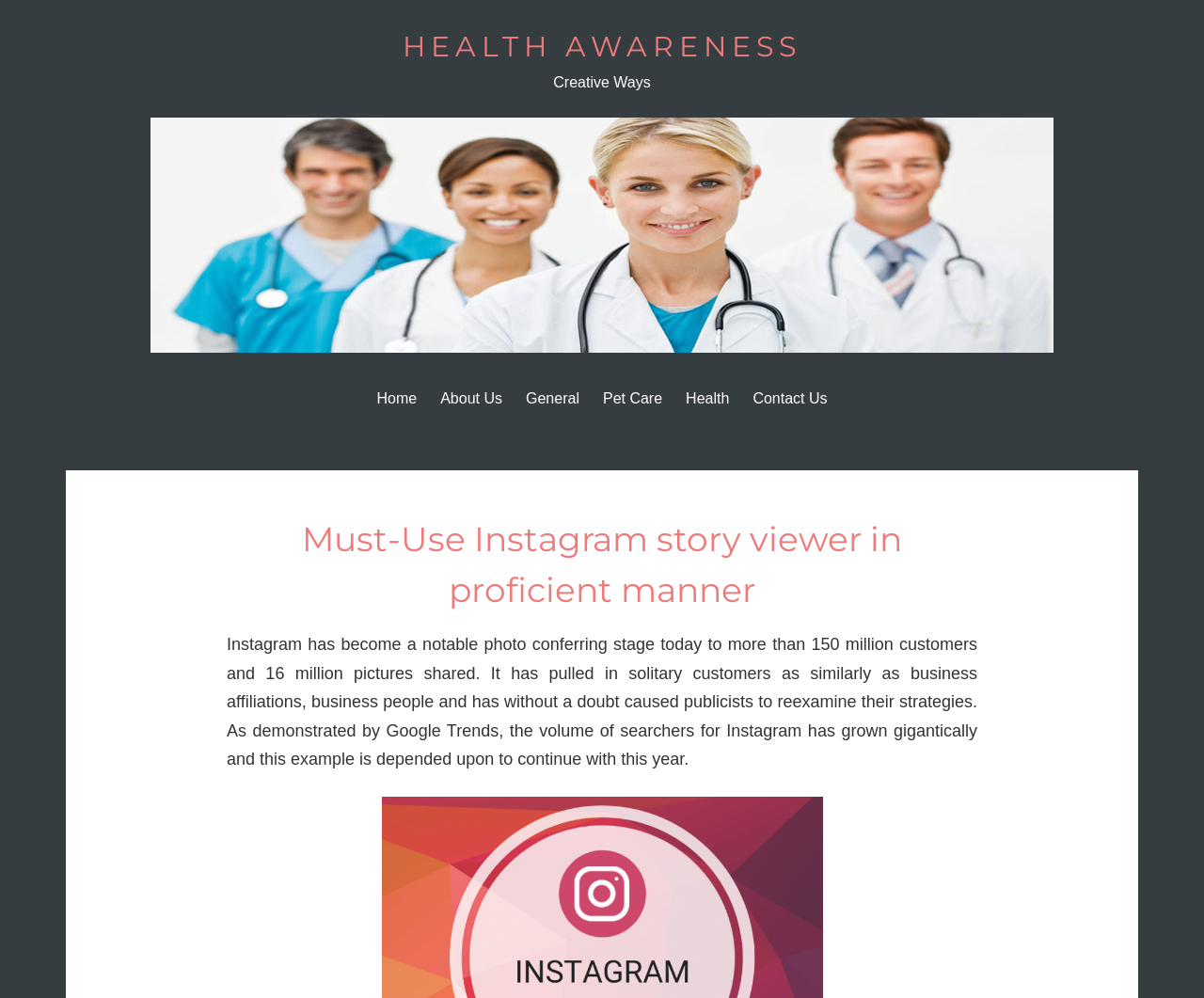Please find the bounding box coordinates in the format (top-left x, top-left y, bottom-right x, bottom-right y) for the given element description. Ensure the coordinates are floating point numbers between 0 and 1. Description: General

[0.429, 0.362, 0.489, 0.434]